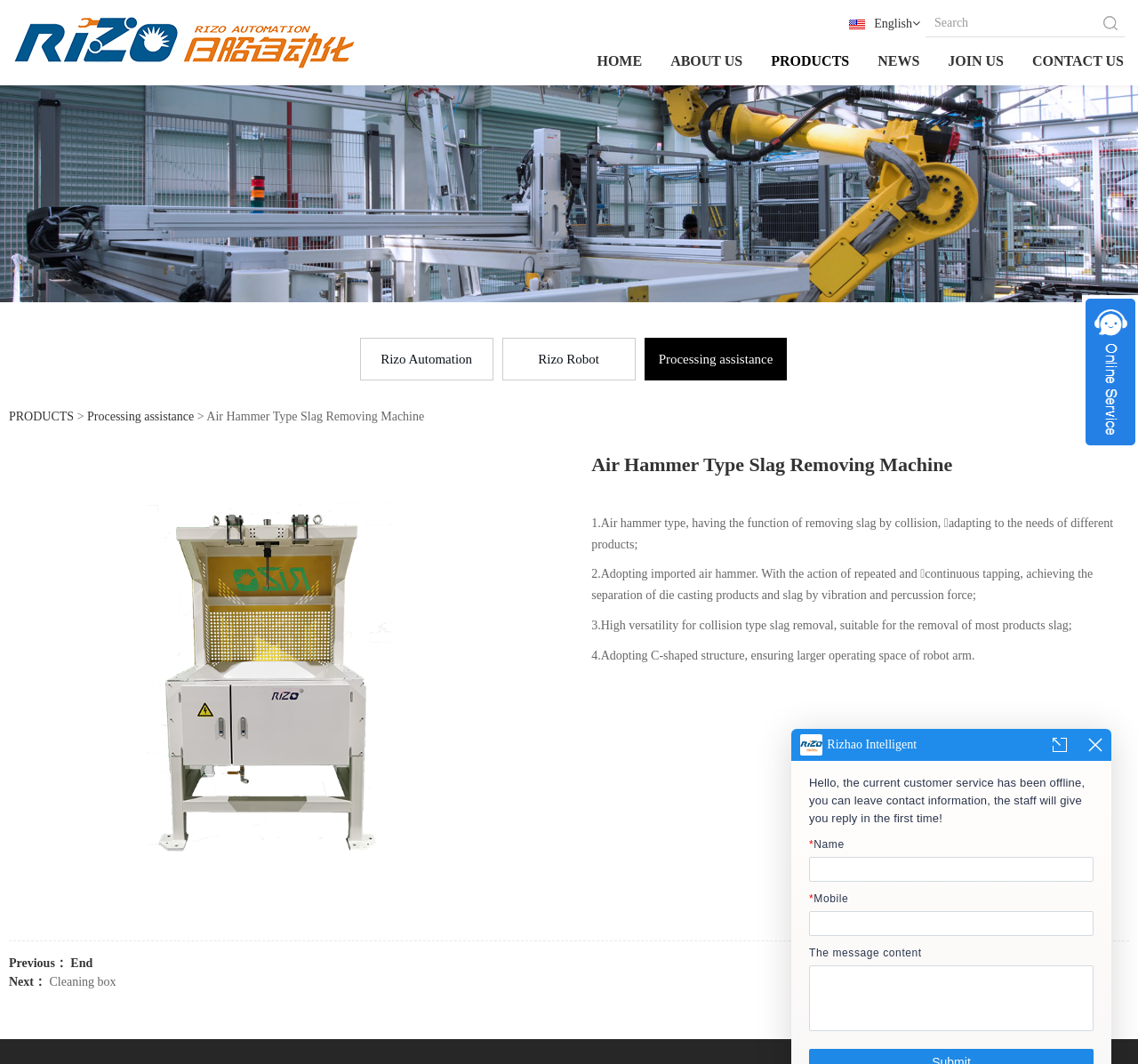Provide the bounding box coordinates of the HTML element described by the text: "JOIN US".

[0.832, 0.035, 0.884, 0.08]